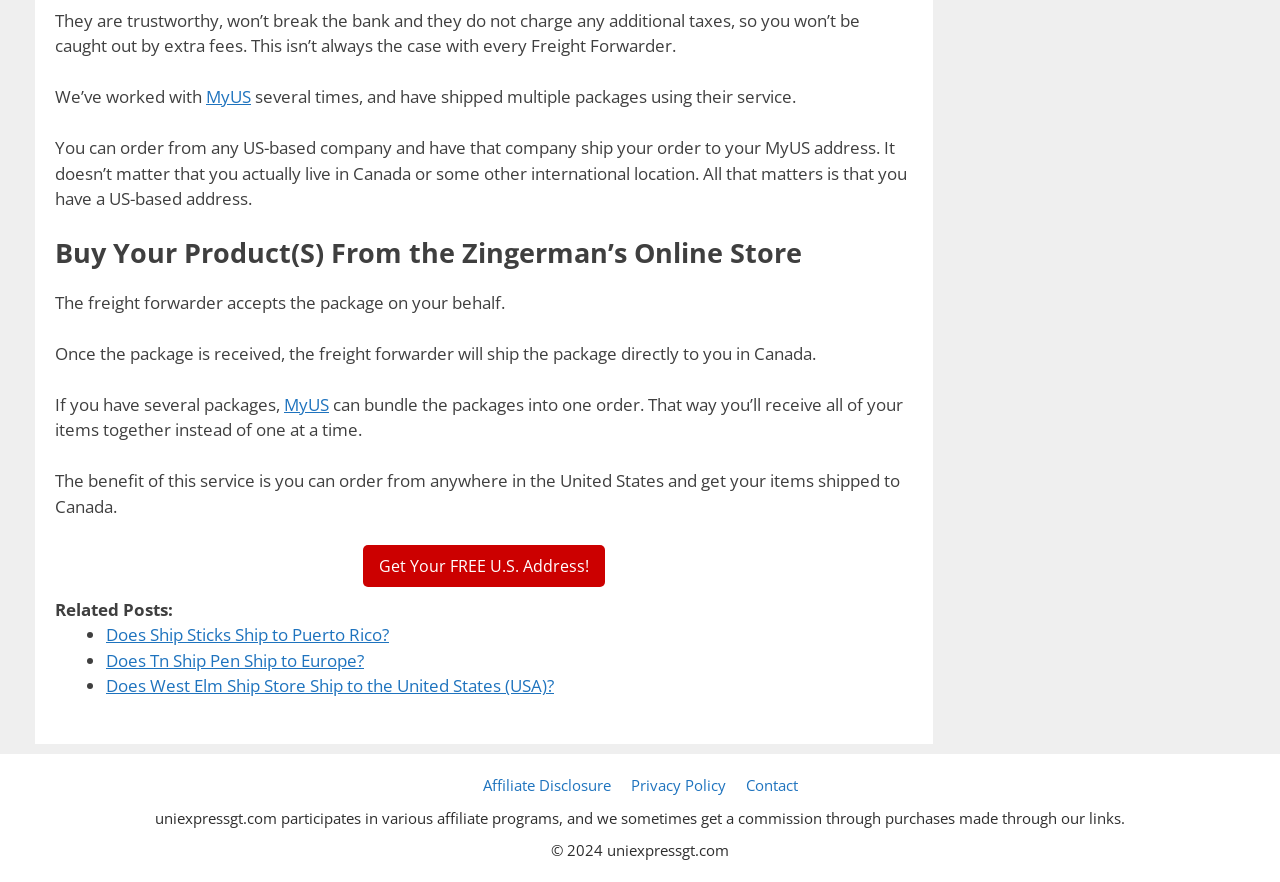Refer to the screenshot and give an in-depth answer to this question: What happens to the package after the freight forwarder receives it?

After the freight forwarder receives the package, it is shipped directly to you in Canada. This is mentioned in the text 'Once the package is received, the freight forwarder will ship the package directly to you in Canada.'